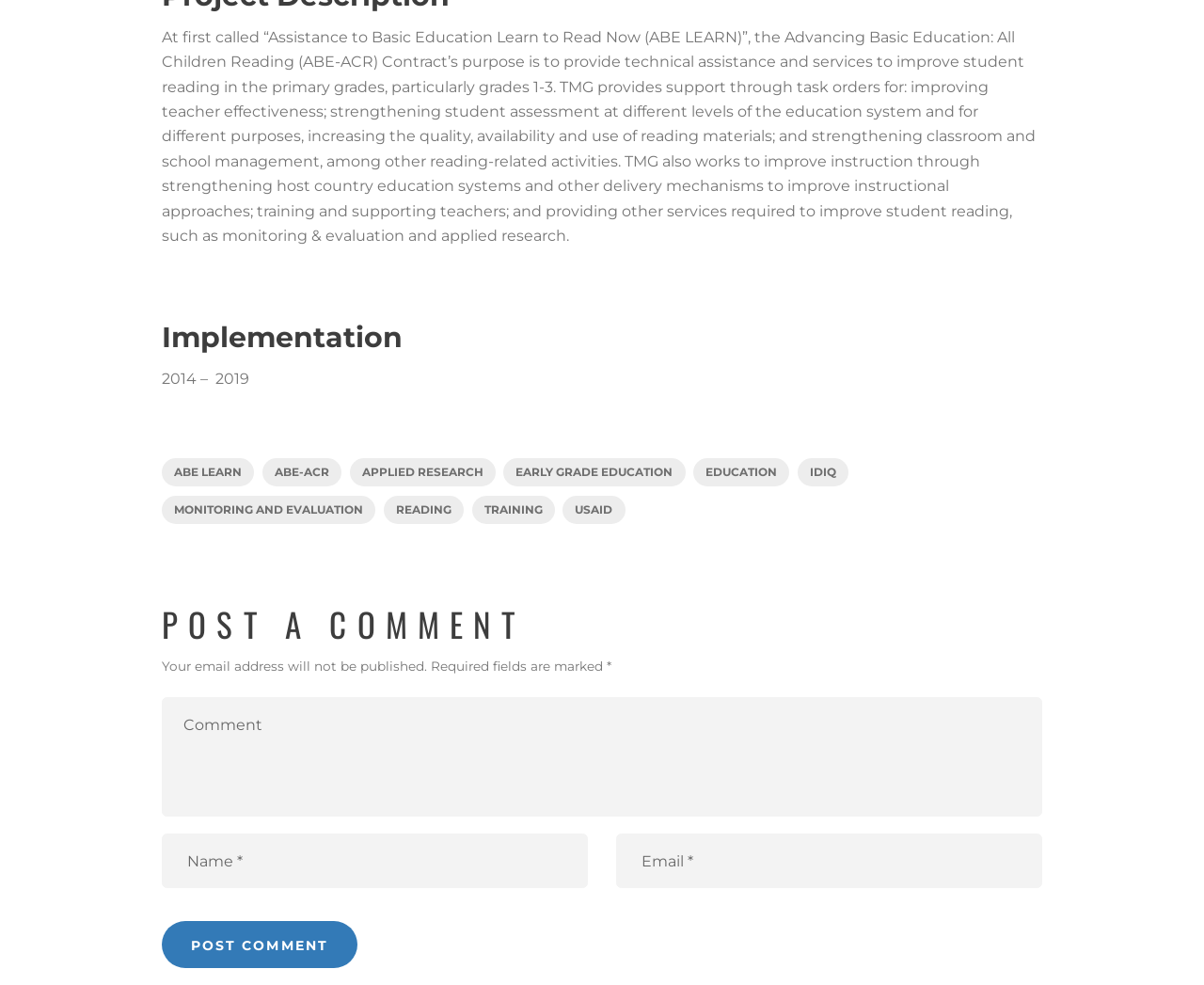Find the coordinates for the bounding box of the element with this description: "Post comment".

[0.134, 0.935, 0.297, 0.983]